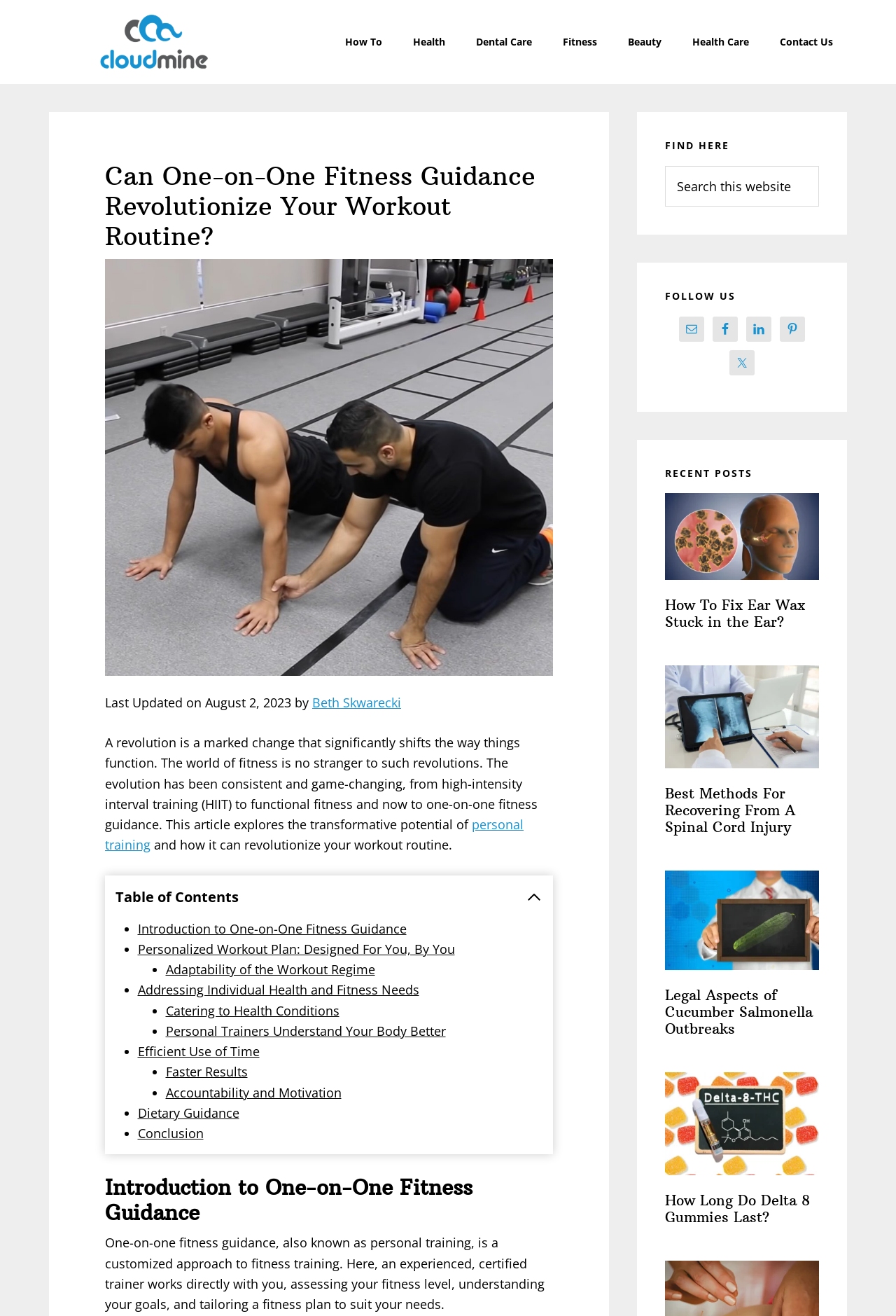Determine the bounding box coordinates of the clickable region to follow the instruction: "Read the article 'How To Fix Ear Wax Stuck in the Ear?'".

[0.742, 0.453, 0.898, 0.479]